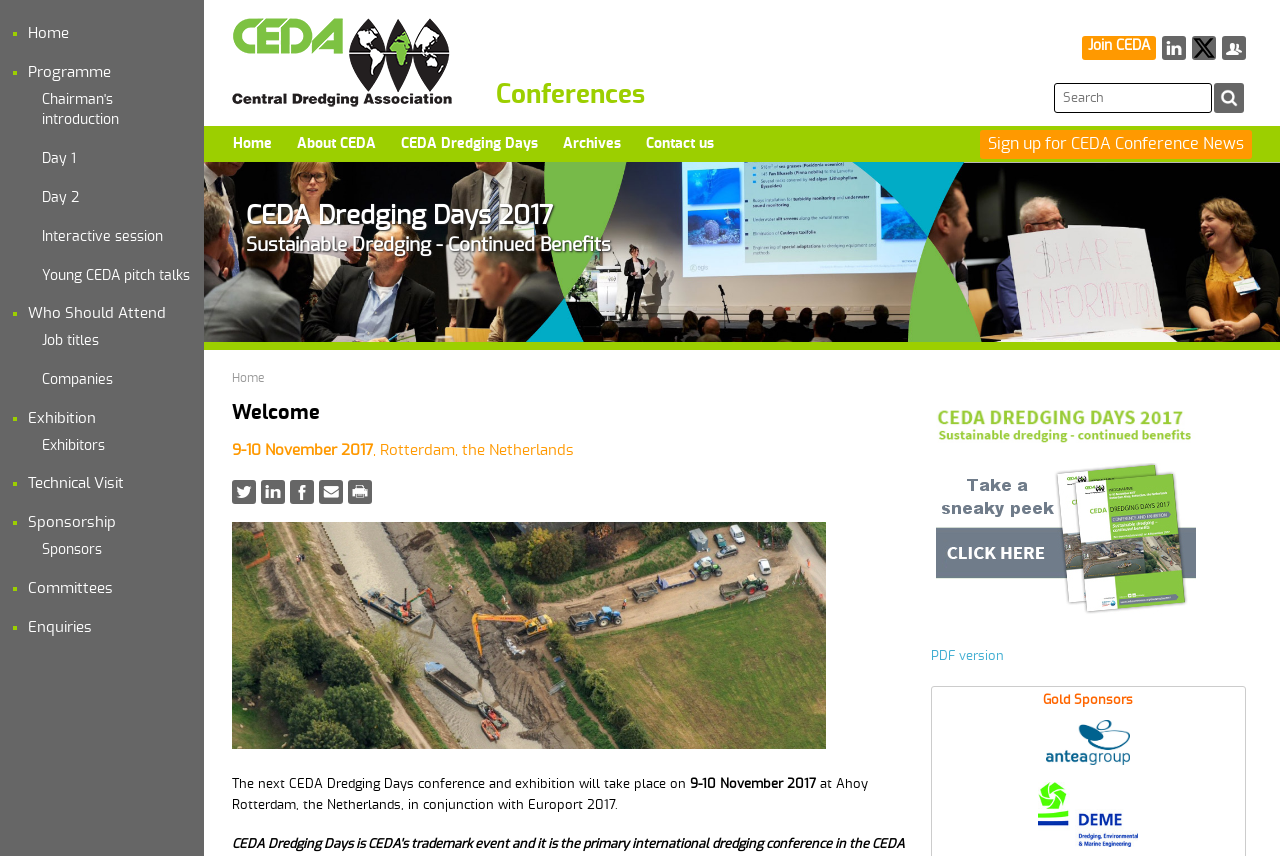Locate the bounding box coordinates of the segment that needs to be clicked to meet this instruction: "Sign up for CEDA Conference News".

[0.766, 0.152, 0.978, 0.186]